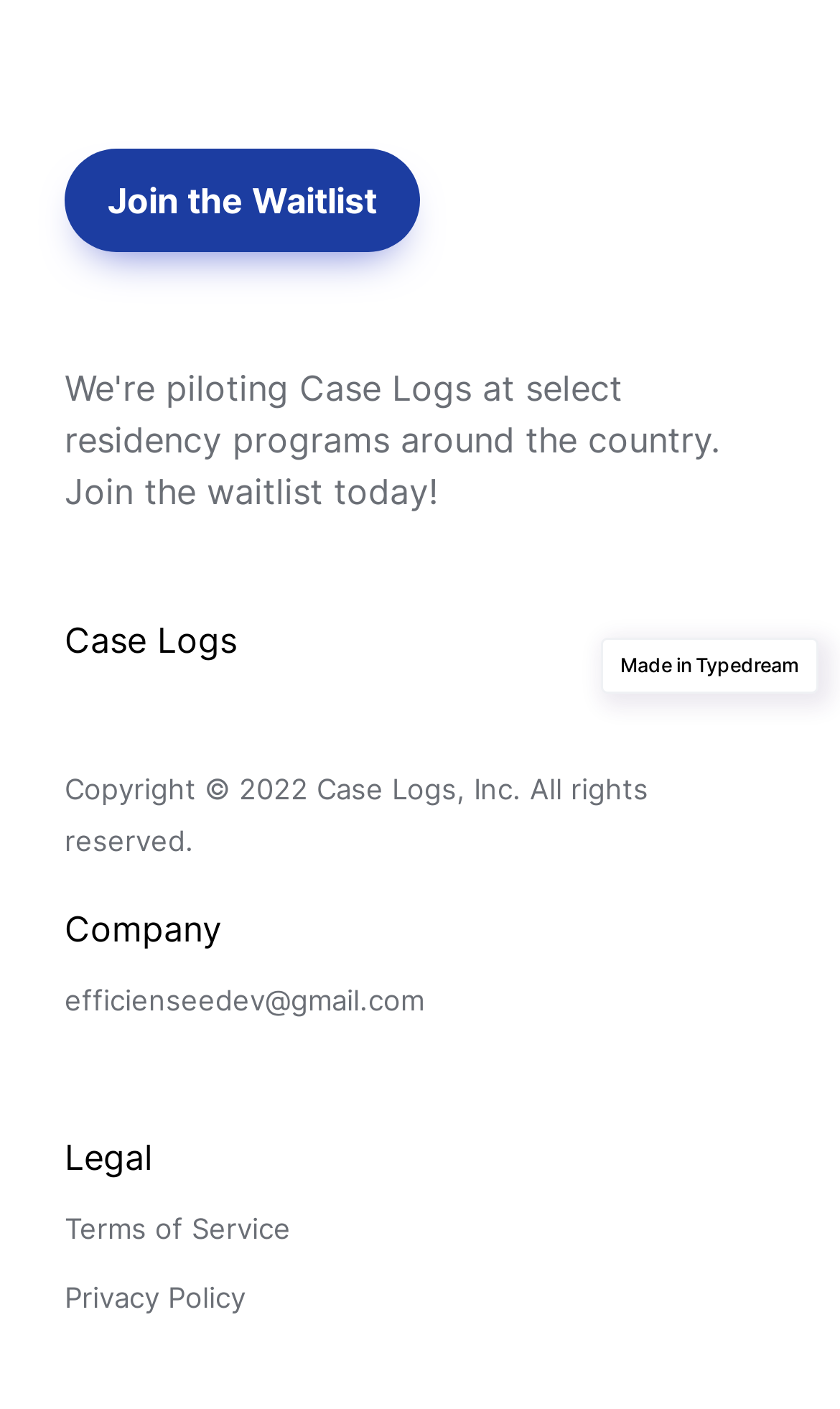Using the element description: "Terms of Service", determine the bounding box coordinates for the specified UI element. The coordinates should be four float numbers between 0 and 1, [left, top, right, bottom].

[0.077, 0.855, 0.346, 0.885]